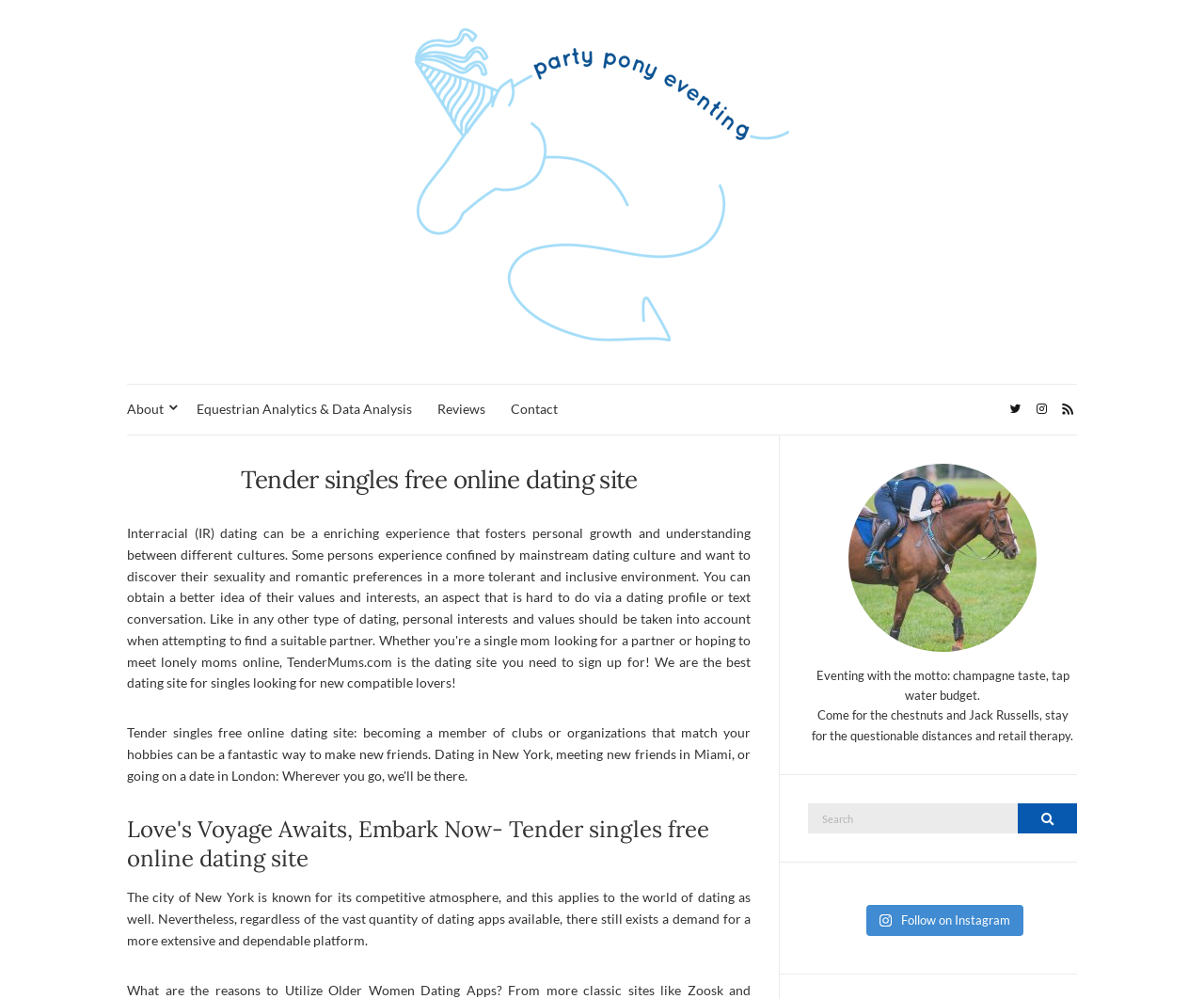What is the city mentioned in the text?
Using the visual information from the image, give a one-word or short-phrase answer.

New York